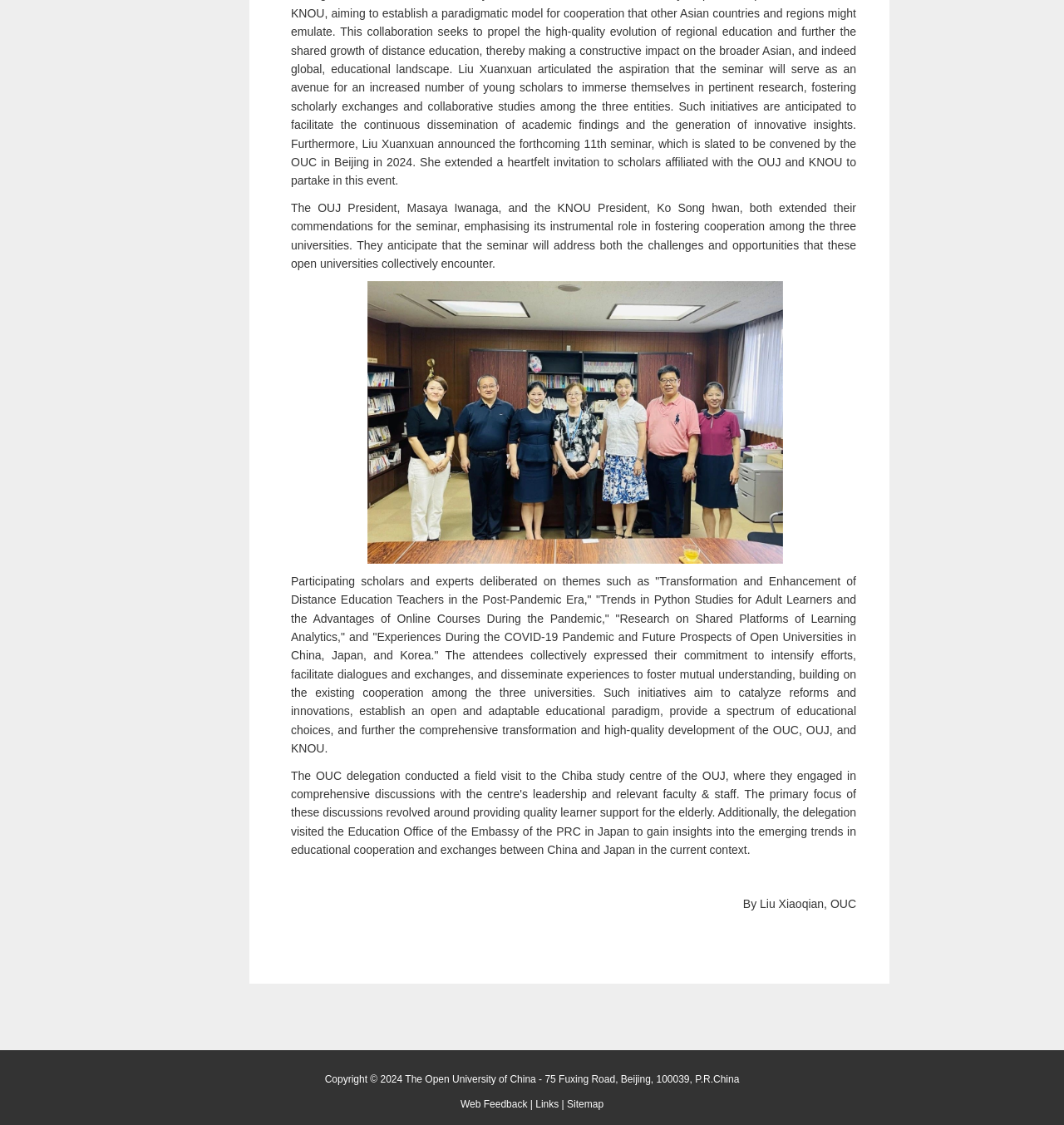For the given element description Web Feedback, determine the bounding box coordinates of the UI element. The coordinates should follow the format (top-left x, top-left y, bottom-right x, bottom-right y) and be within the range of 0 to 1.

[0.433, 0.977, 0.496, 0.987]